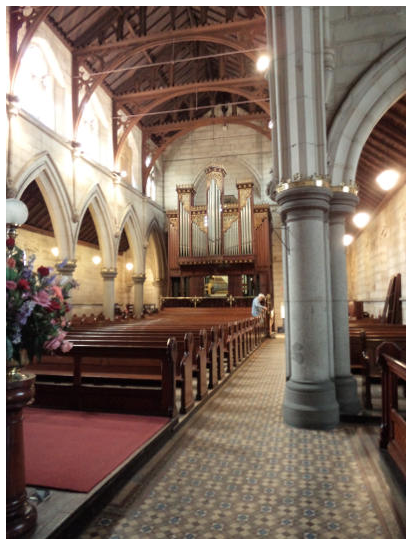What is the purpose of the church?
Refer to the image and respond with a one-word or short-phrase answer.

Community engagement and cultural appreciation